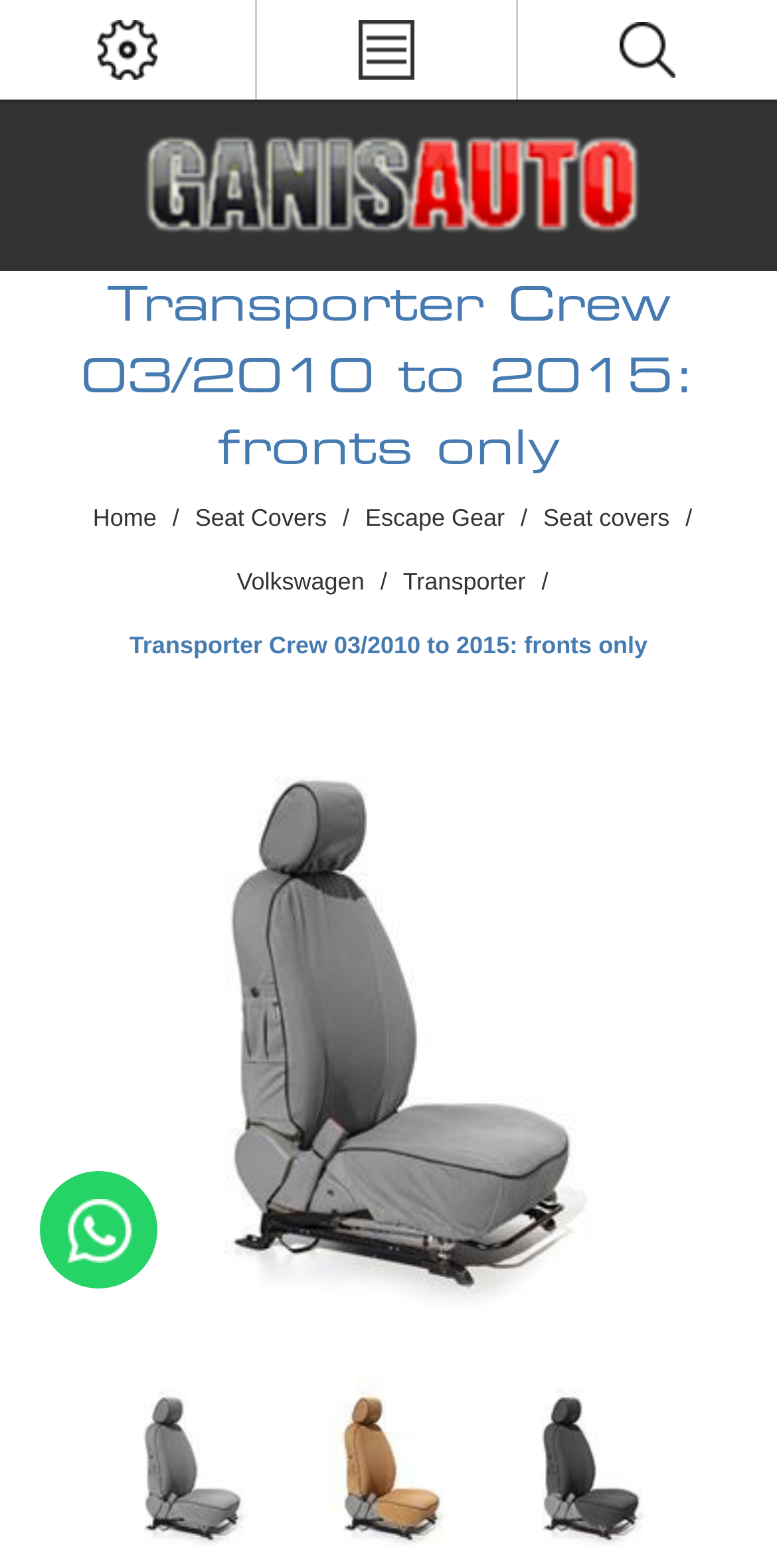What is the purpose of the 'Send message' link?
Please give a well-detailed answer to the question.

The 'Send message' link, located at the bottom of the page, is likely intended for users to contact the website or its administrators, possibly to inquire about products or services.